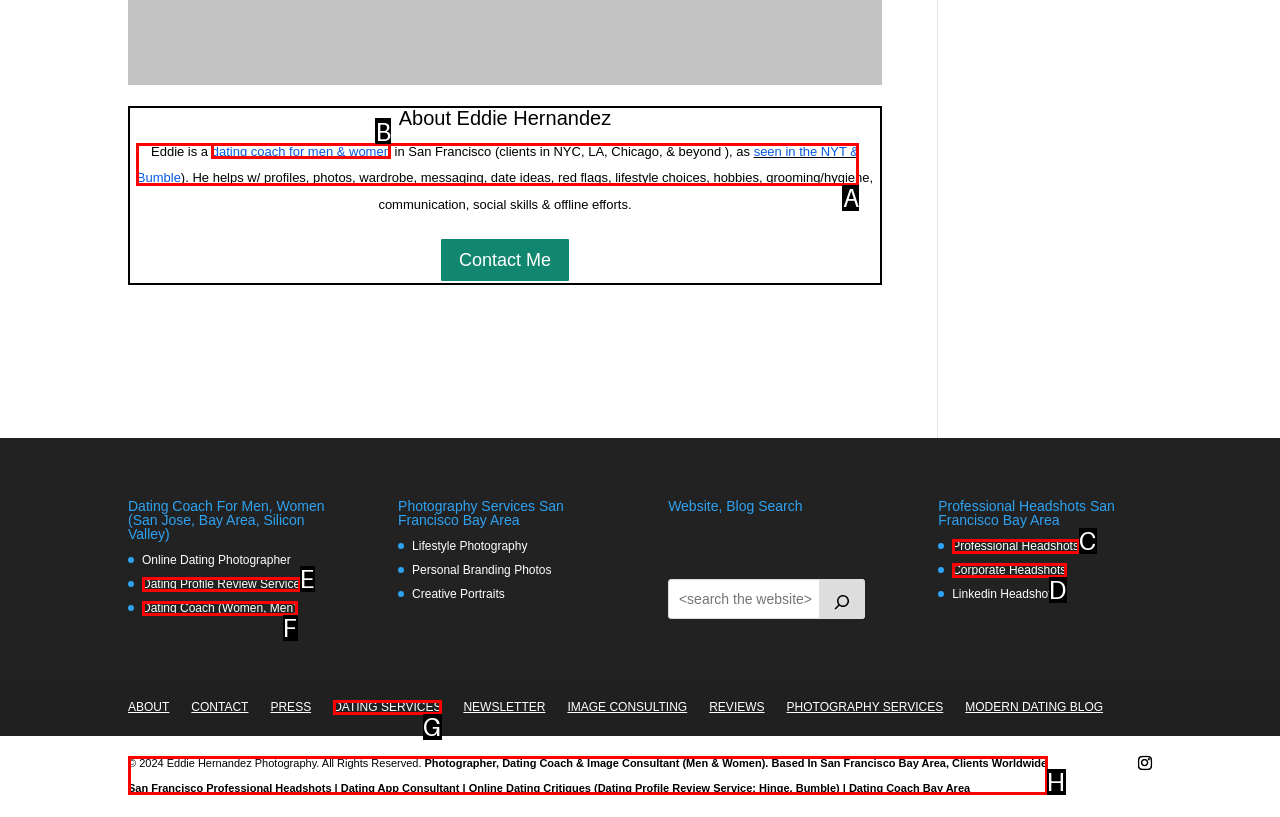Select the option I need to click to accomplish this task: Check the 'Professional Headshots' service
Provide the letter of the selected choice from the given options.

C